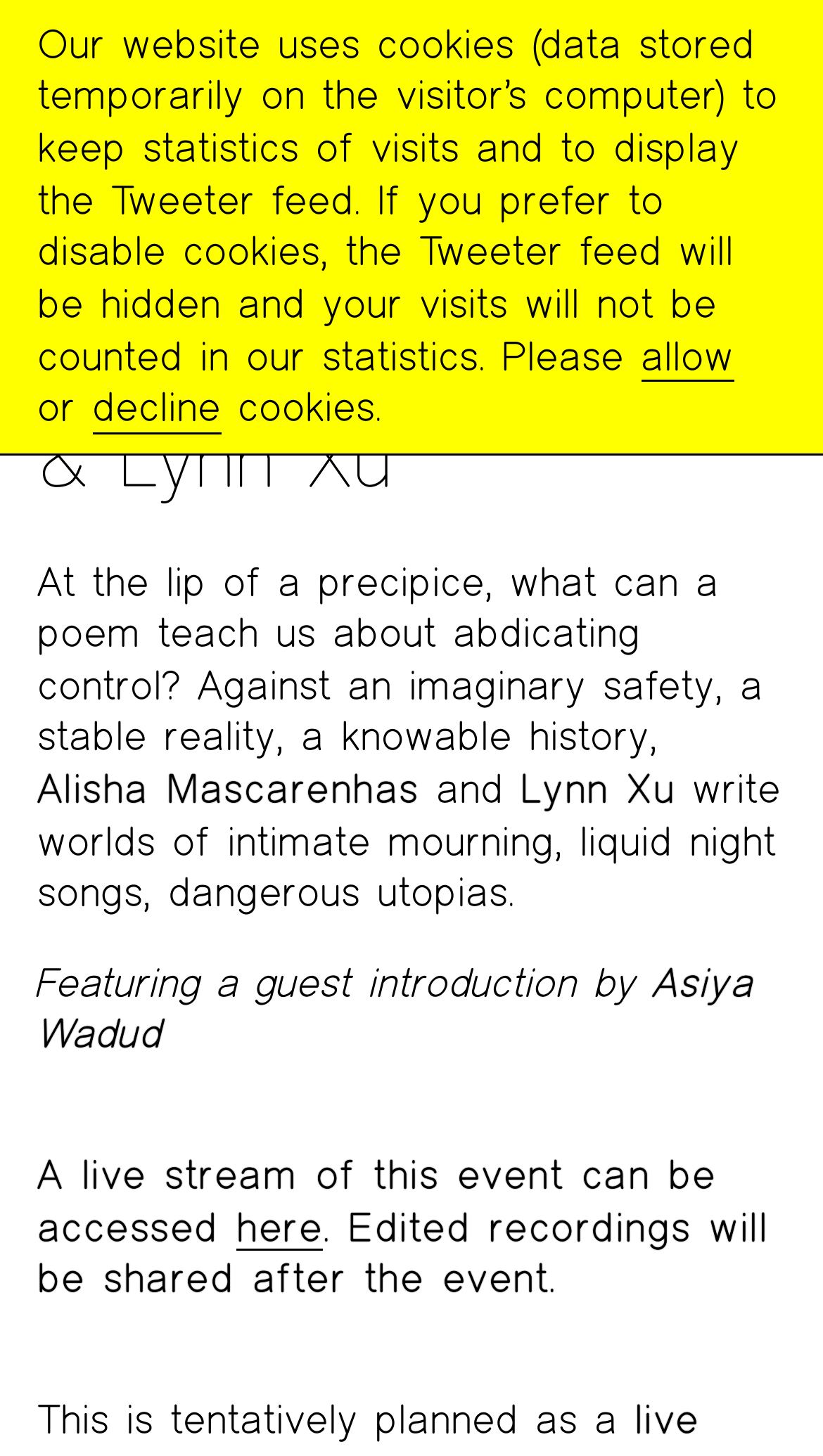Offer an extensive depiction of the webpage and its key elements.

This webpage appears to be an event page for a poetry reading featuring Alisha Mascarenhas and Lynn Xu. At the top of the page, there is a heading with the title "The Poetry Project" and a link to the same title. Below this, there is a static text element reading "READING". 

The main content of the page is divided into sections. The first section has a heading with the names of the poets, Alisha Mascarenhas and Lynn Xu, and a menu link to the side. Below this, there is a descriptive paragraph that discusses the theme of the poetry reading, which is about abdicating control and finding safety in an uncertain world. 

The next section lists the poets' names again, followed by a description of their work, which includes writing about intimate mourning, liquid night songs, and dangerous utopias. 

Further down, there is a section that mentions a guest introduction by Asiya Wadud, and provides information about accessing a live stream of the event and edited recordings that will be shared later. 

At the very bottom of the page, there is a notice about the website's use of cookies, with options to allow or decline their use.